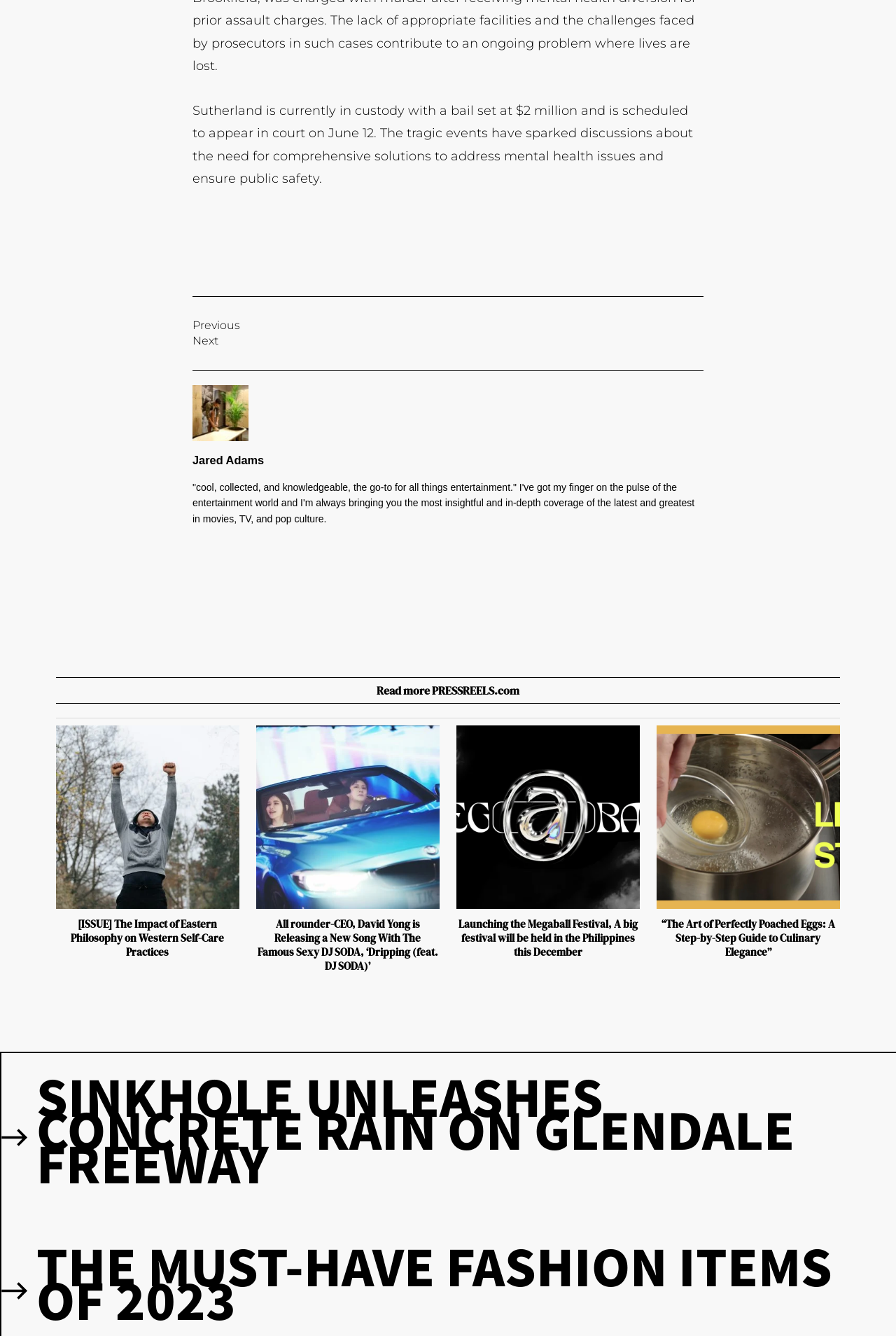Respond with a single word or phrase for the following question: 
What is the bail set for Sutherland?

$2 million